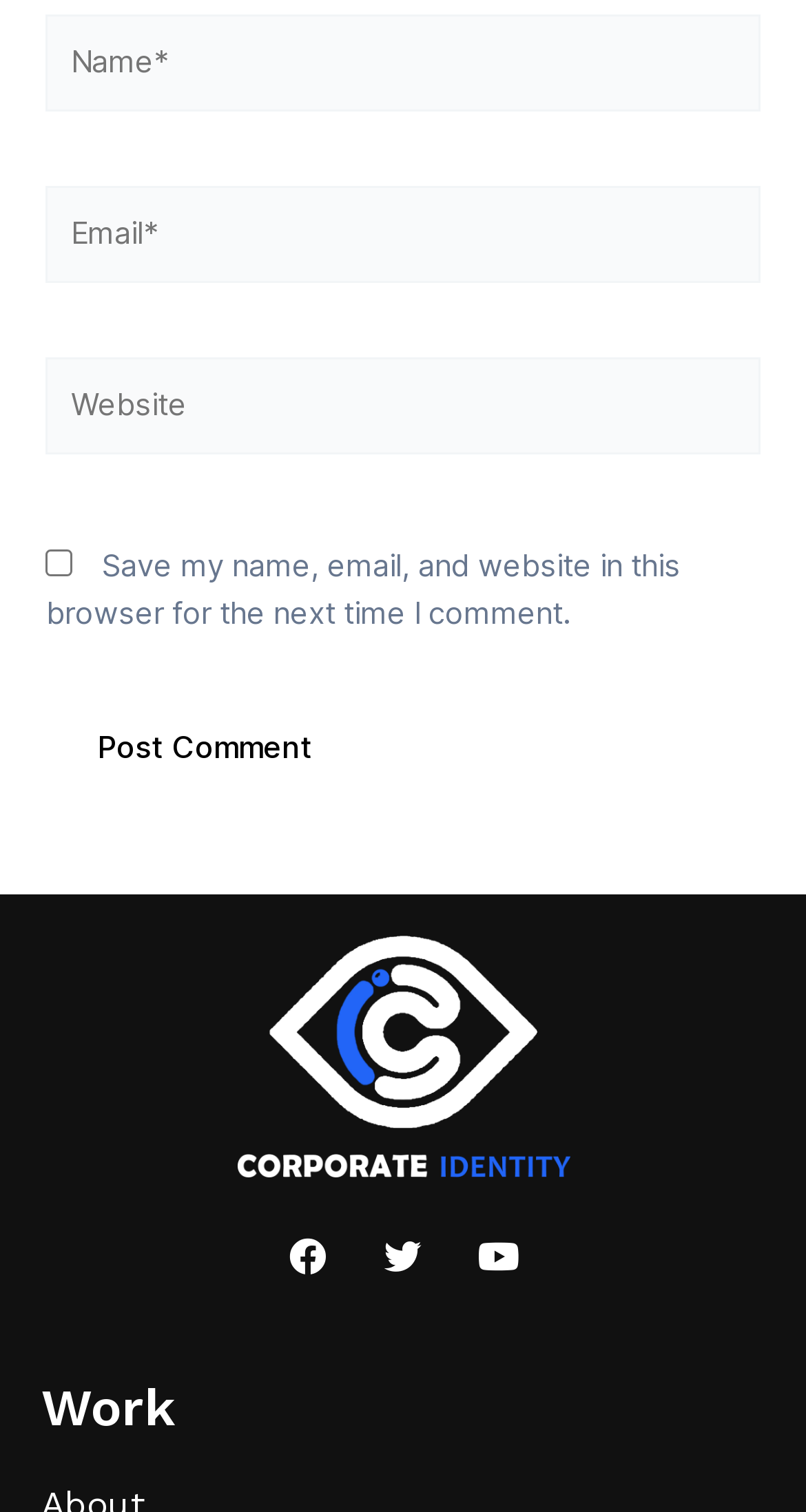Determine the bounding box coordinates of the clickable element to achieve the following action: 'Input your email'. Provide the coordinates as four float values between 0 and 1, formatted as [left, top, right, bottom].

[0.058, 0.123, 0.942, 0.187]